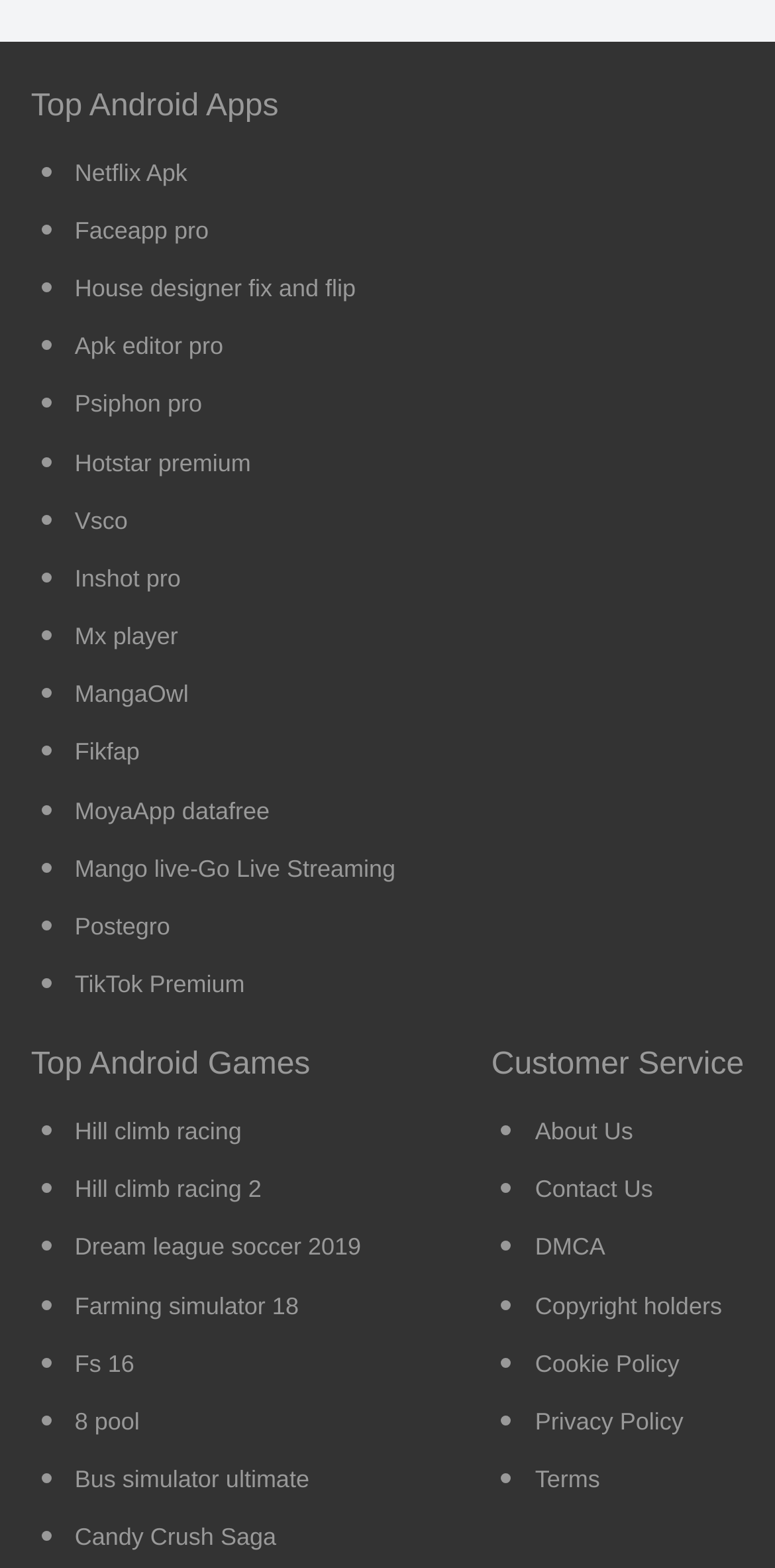How are the apps and games listed on the webpage?
Please provide a comprehensive and detailed answer to the question.

The webpage lists the apps and games in a bulleted list format, with each item preceded by a bullet point, making it easy to scan and read.